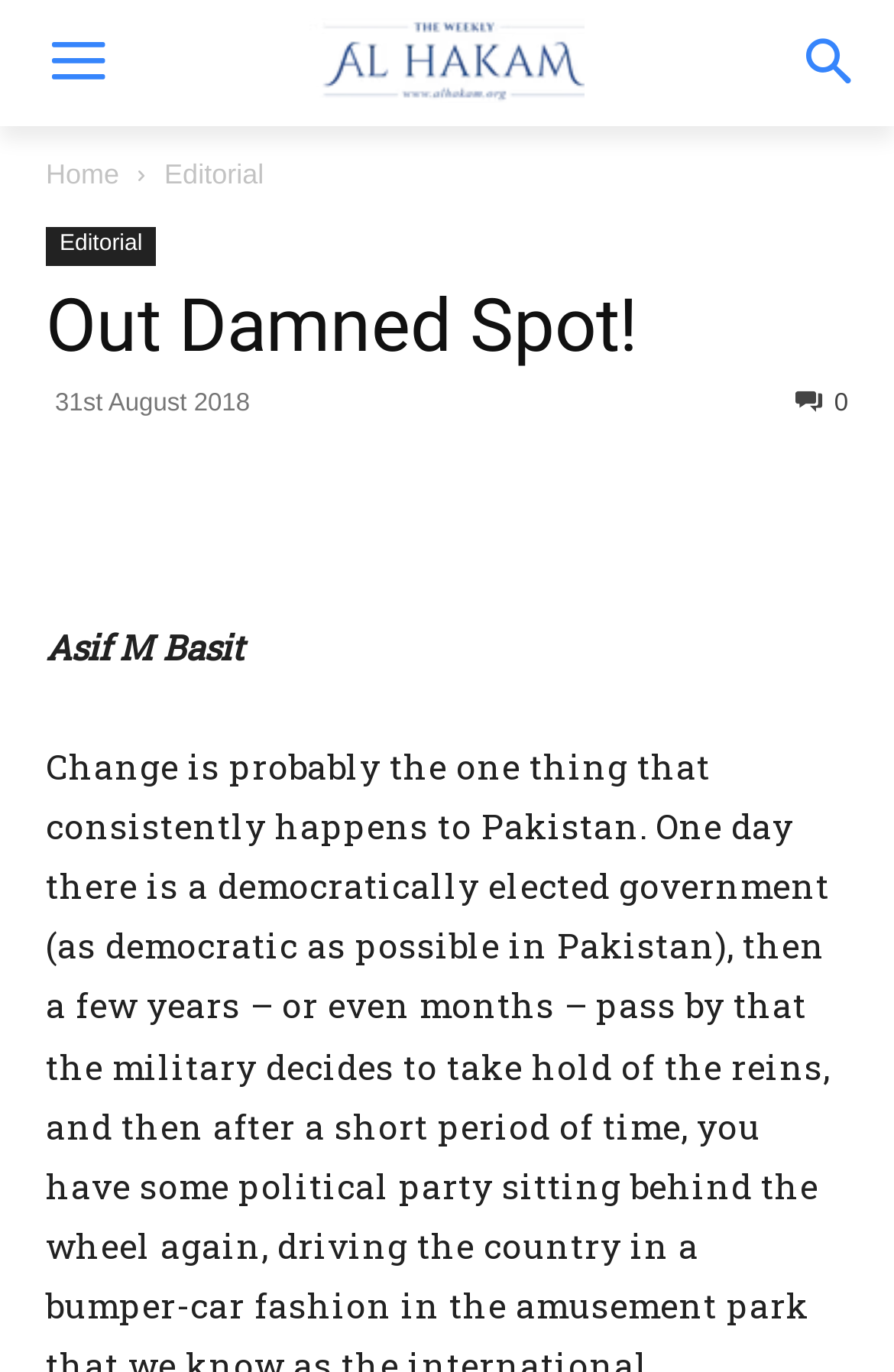Identify the bounding box coordinates for the element you need to click to achieve the following task: "Check the time of publication". Provide the bounding box coordinates as four float numbers between 0 and 1, in the form [left, top, right, bottom].

[0.062, 0.284, 0.28, 0.304]